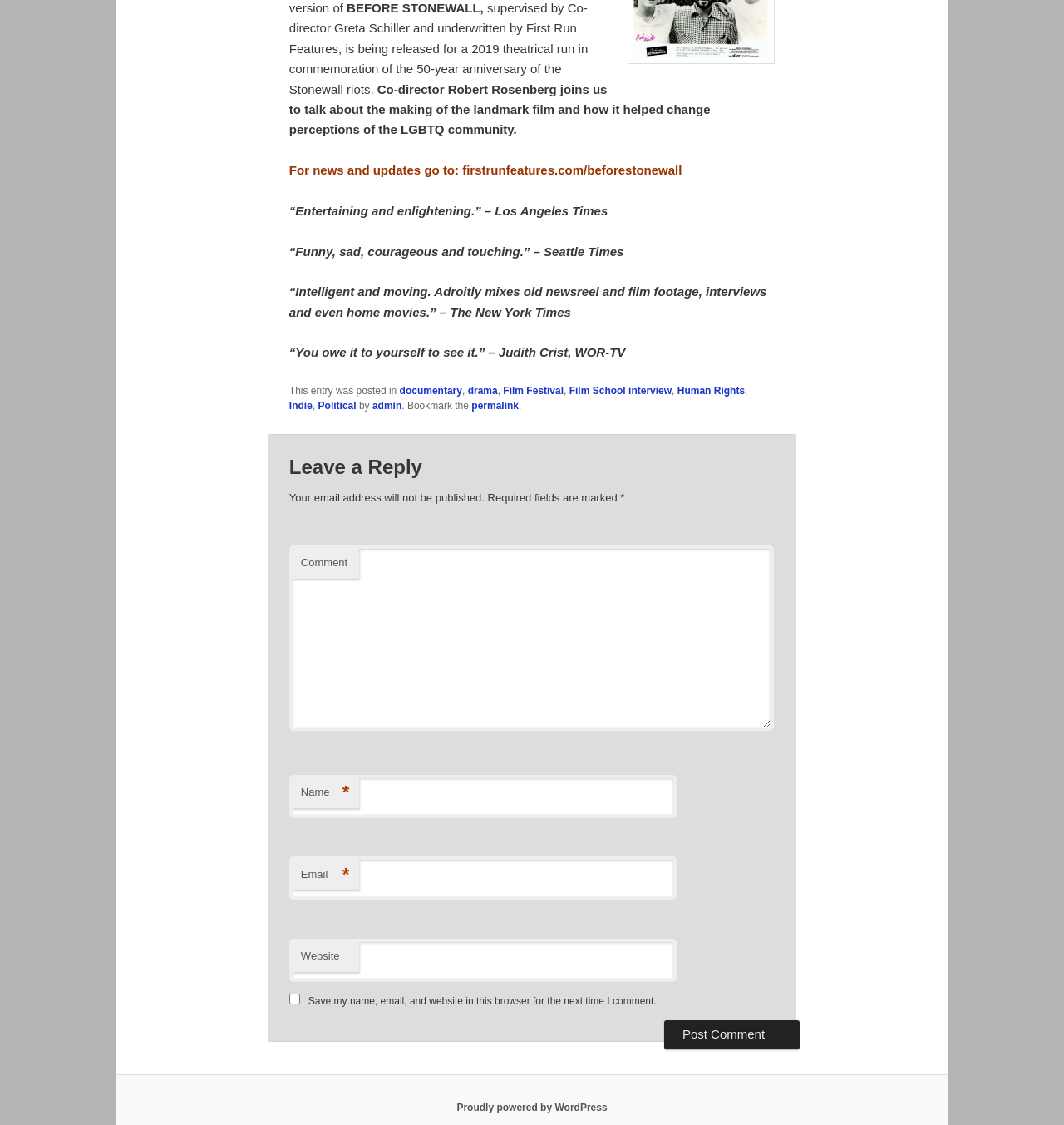Find the bounding box coordinates of the clickable region needed to perform the following instruction: "Post your comment". The coordinates should be provided as four float numbers between 0 and 1, i.e., [left, top, right, bottom].

[0.624, 0.907, 0.752, 0.932]